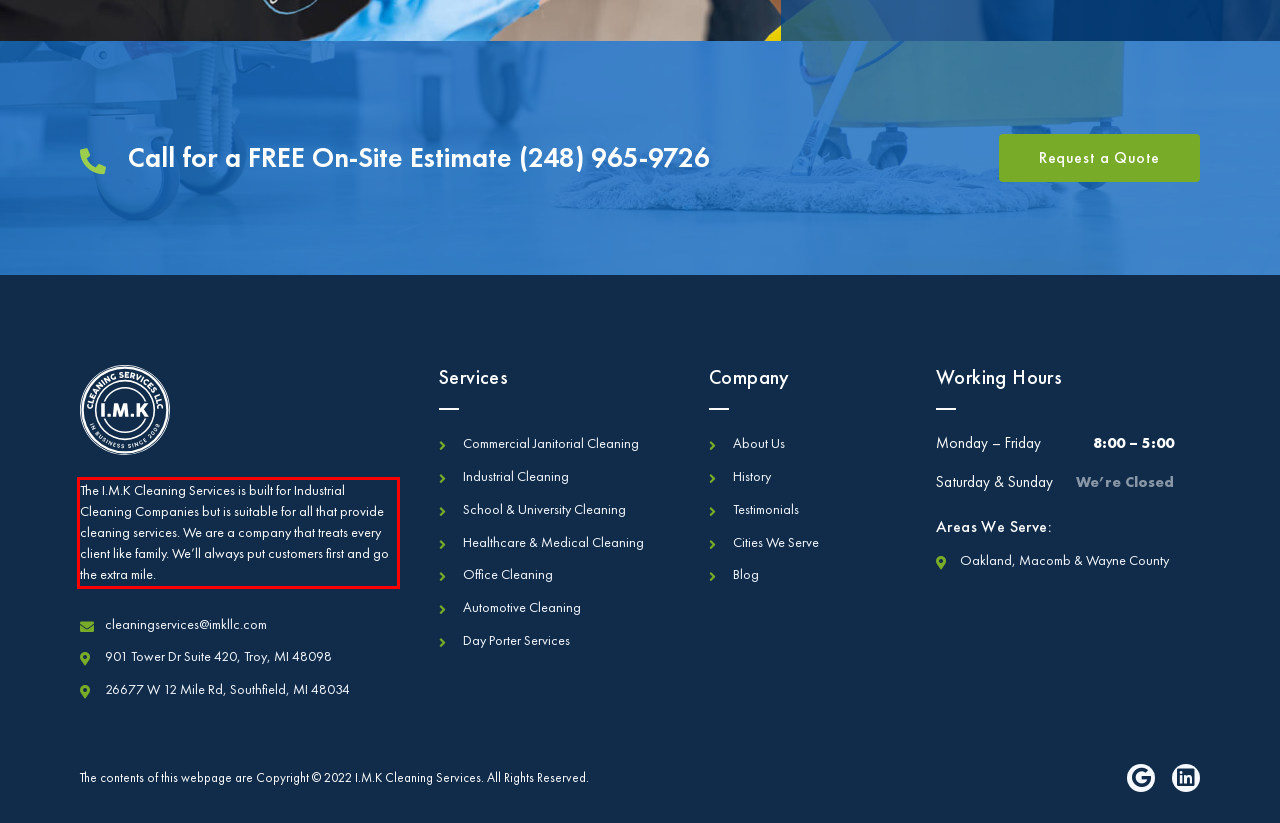Look at the provided screenshot of the webpage and perform OCR on the text within the red bounding box.

The I.M.K Cleaning Services is built for Industrial Cleaning Companies but is suitable for all that provide cleaning services. We are a company that treats every client like family. We’ll always put customers first and go the extra mile.